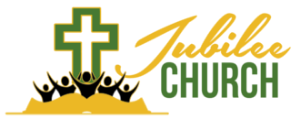Answer the question below in one word or phrase:
What is the mood conveyed by the stylized figures?

Joyful